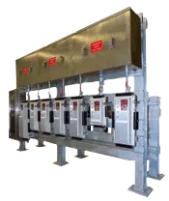Provide a comprehensive description of the image.

The image depicts a Spike Electric Switchrack, showcasing a robust electrical control system designed for hazardous environments. This assembly is equipped with multiple explosion-proof panelboards, featuring clearly marked control units that ensure safety and compliance in demanding applications. The heavy-duty metal enclosure is designed to withstand harsh conditions, making it suitable for both industrial and commercial use. The design emphasizes accessibility and functionality, with strategically placed indicators and a layout that facilitates ease of operation. This equipment reflects Spike Electric's commitment to quality and reliability, particularly in sectors requiring rigorous safety standards.